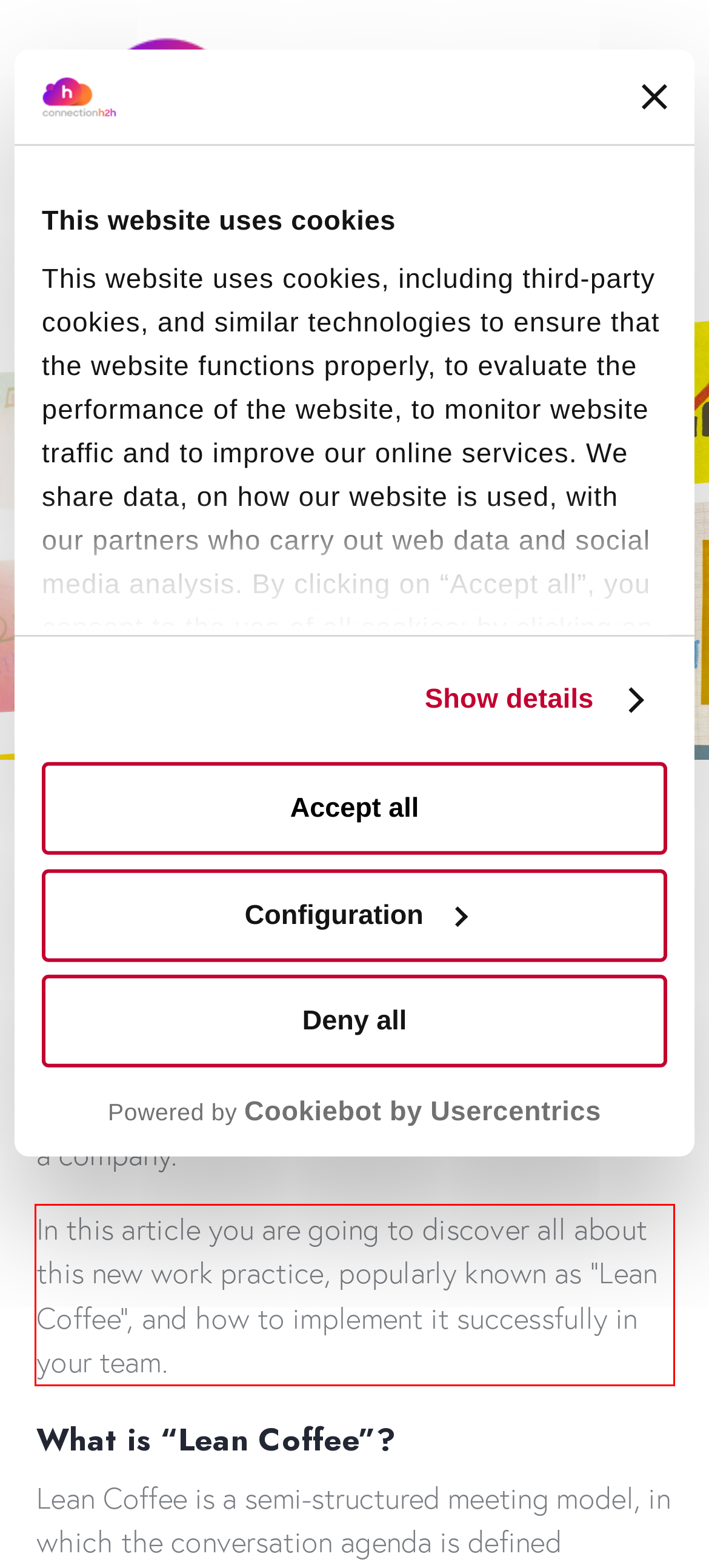Given a screenshot of a webpage, identify the red bounding box and perform OCR to recognize the text within that box.

In this article you are going to discover all about this new work practice, popularly known as “Lean Coffee”, and how to implement it successfully in your team.